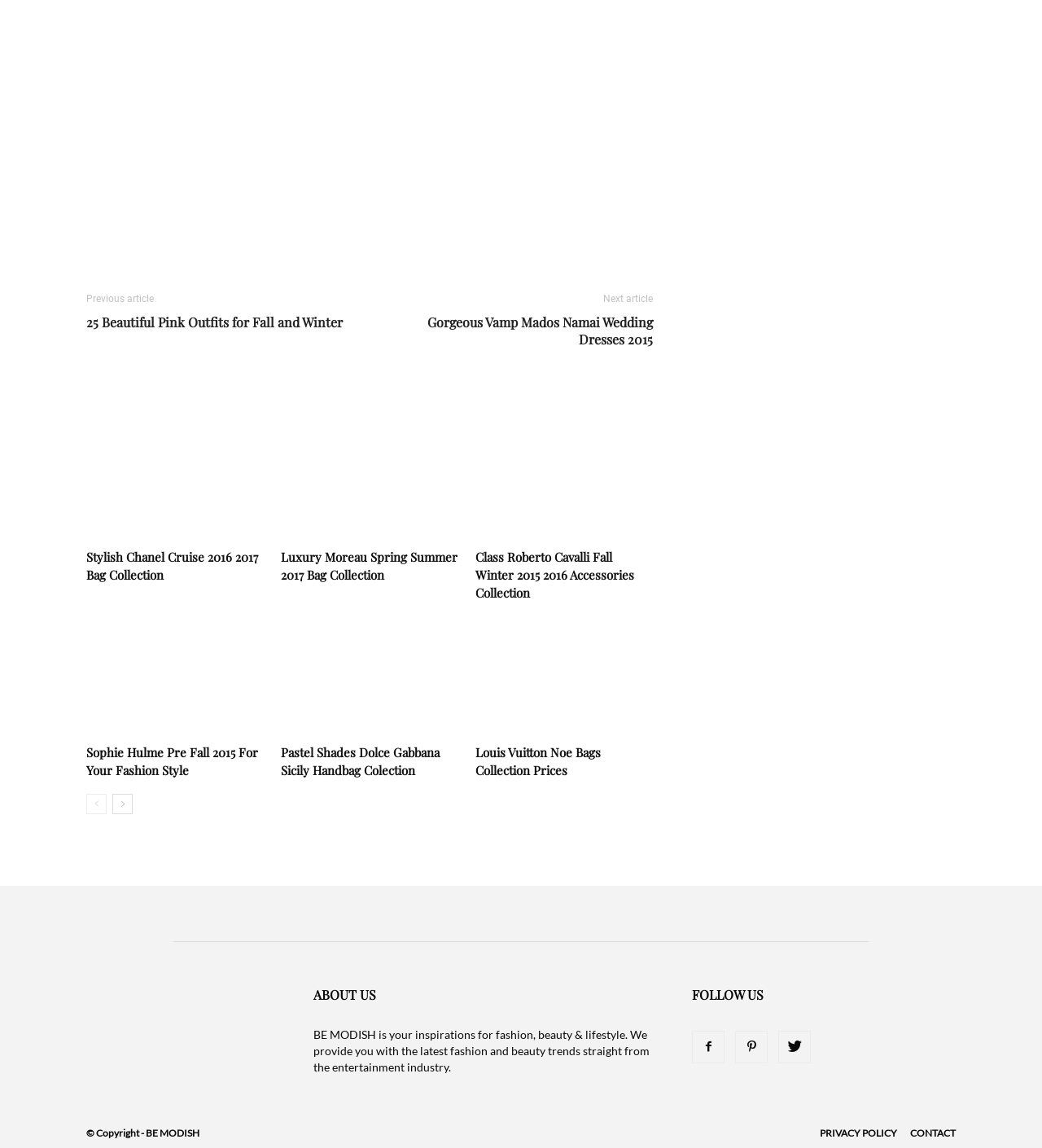How many social media links are in the footer?
Please provide a comprehensive answer based on the information in the image.

I looked at the footer section and found three social media links, represented by icons, which allow users to follow the website on different social media platforms.